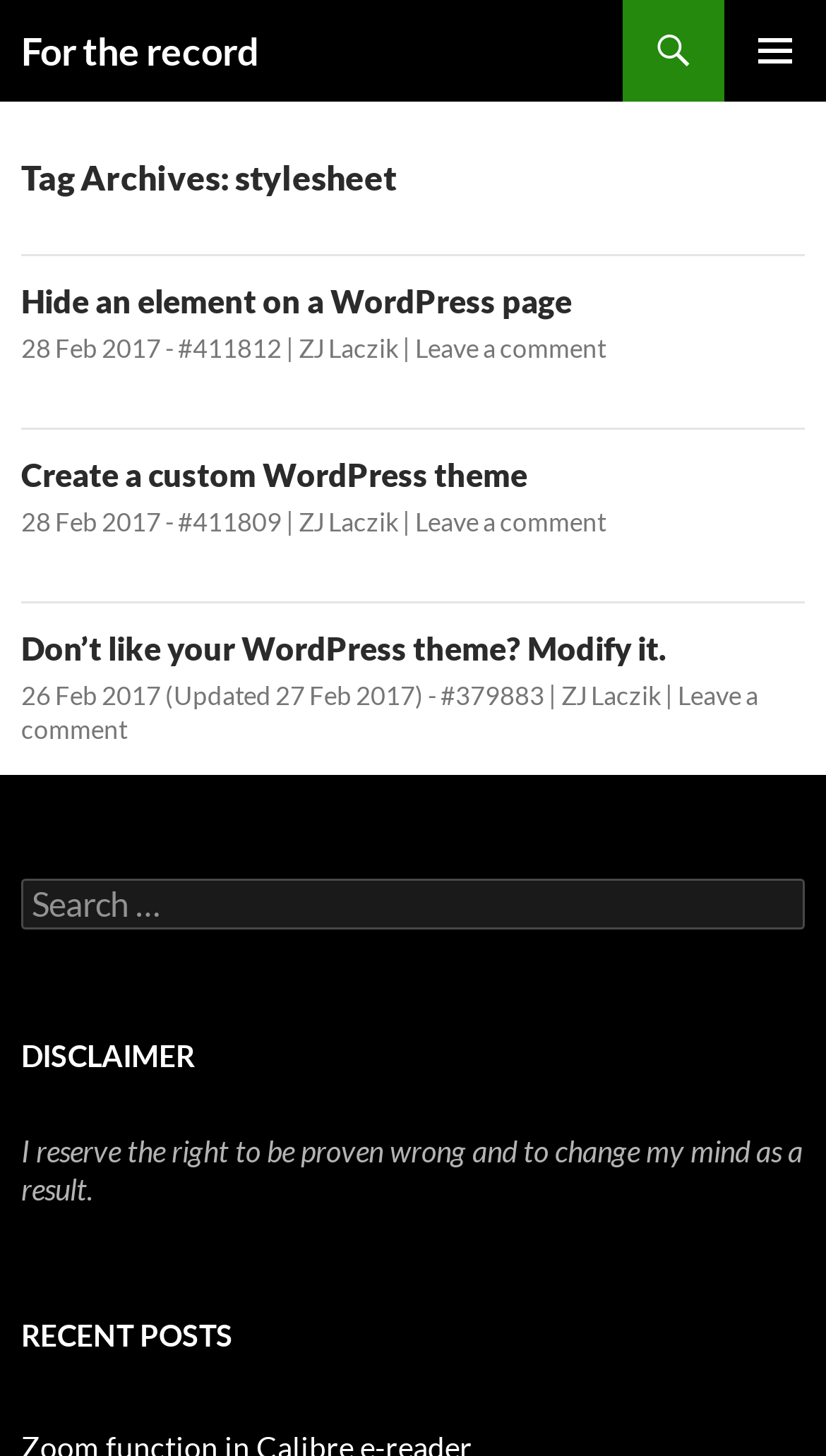Determine the bounding box coordinates of the target area to click to execute the following instruction: "Search for something."

[0.026, 0.603, 0.974, 0.638]